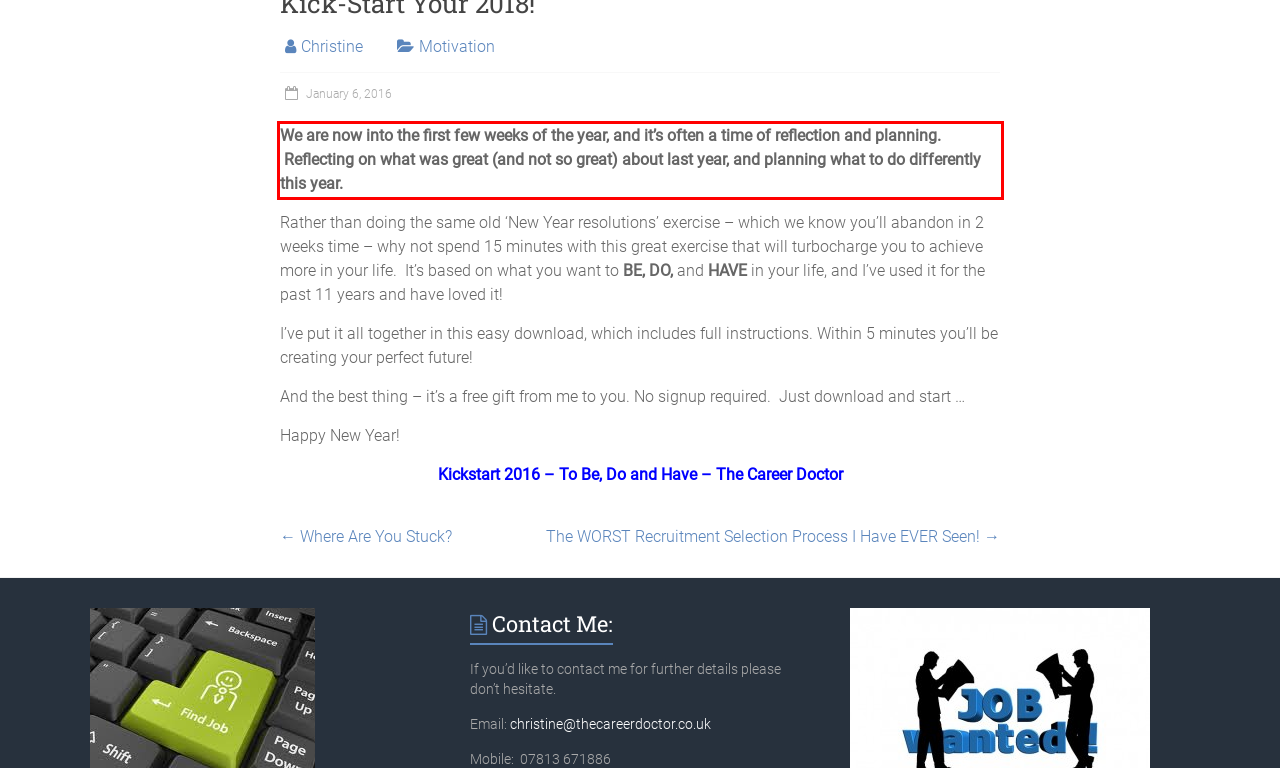In the given screenshot, locate the red bounding box and extract the text content from within it.

We are now into the first few weeks of the year, and it’s often a time of reflection and planning. Reflecting on what was great (and not so great) about last year, and planning what to do differently this year.